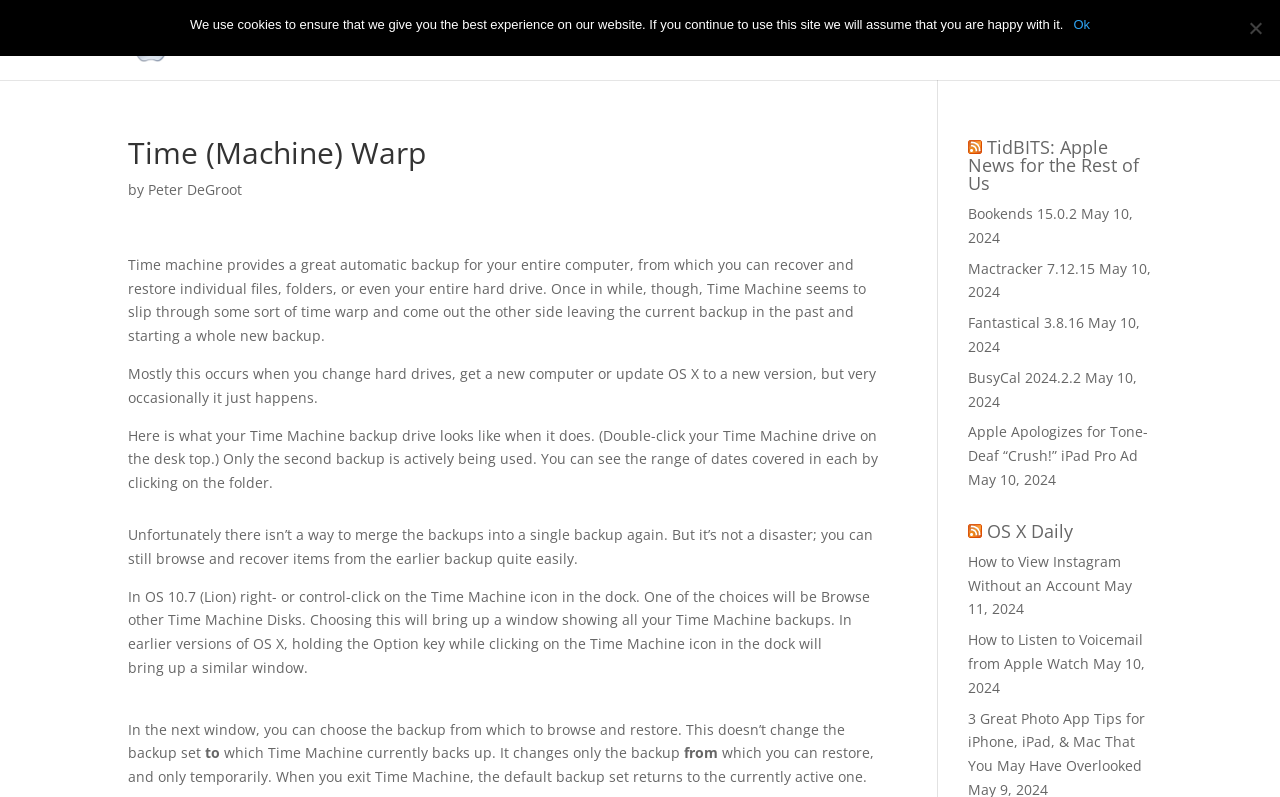Specify the bounding box coordinates of the area to click in order to follow the given instruction: "Click on the Home link."

[0.658, 0.041, 0.69, 0.1]